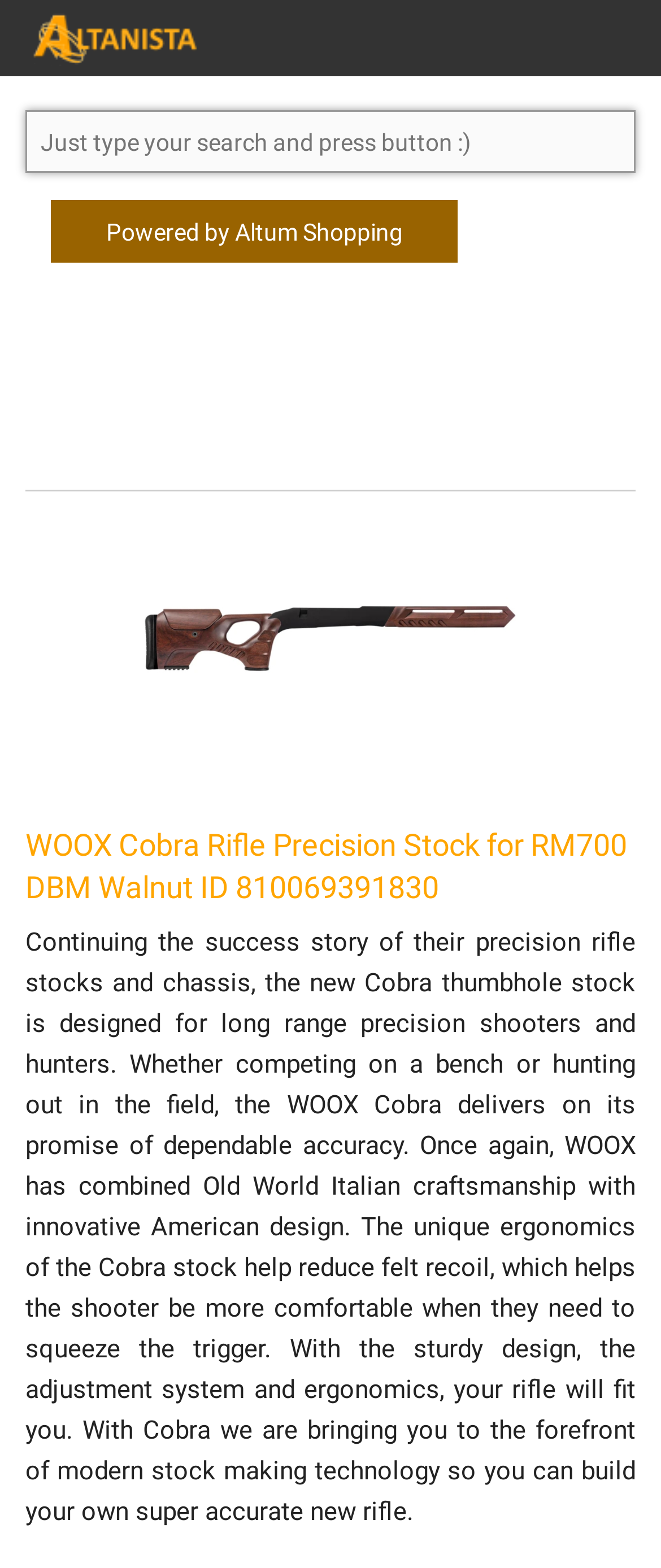Determine the bounding box coordinates of the UI element described by: "Powered by Altum Shopping".

[0.077, 0.128, 0.692, 0.168]